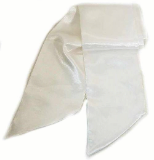What is the price of the scarf? Please answer the question using a single word or phrase based on the image.

$7.00